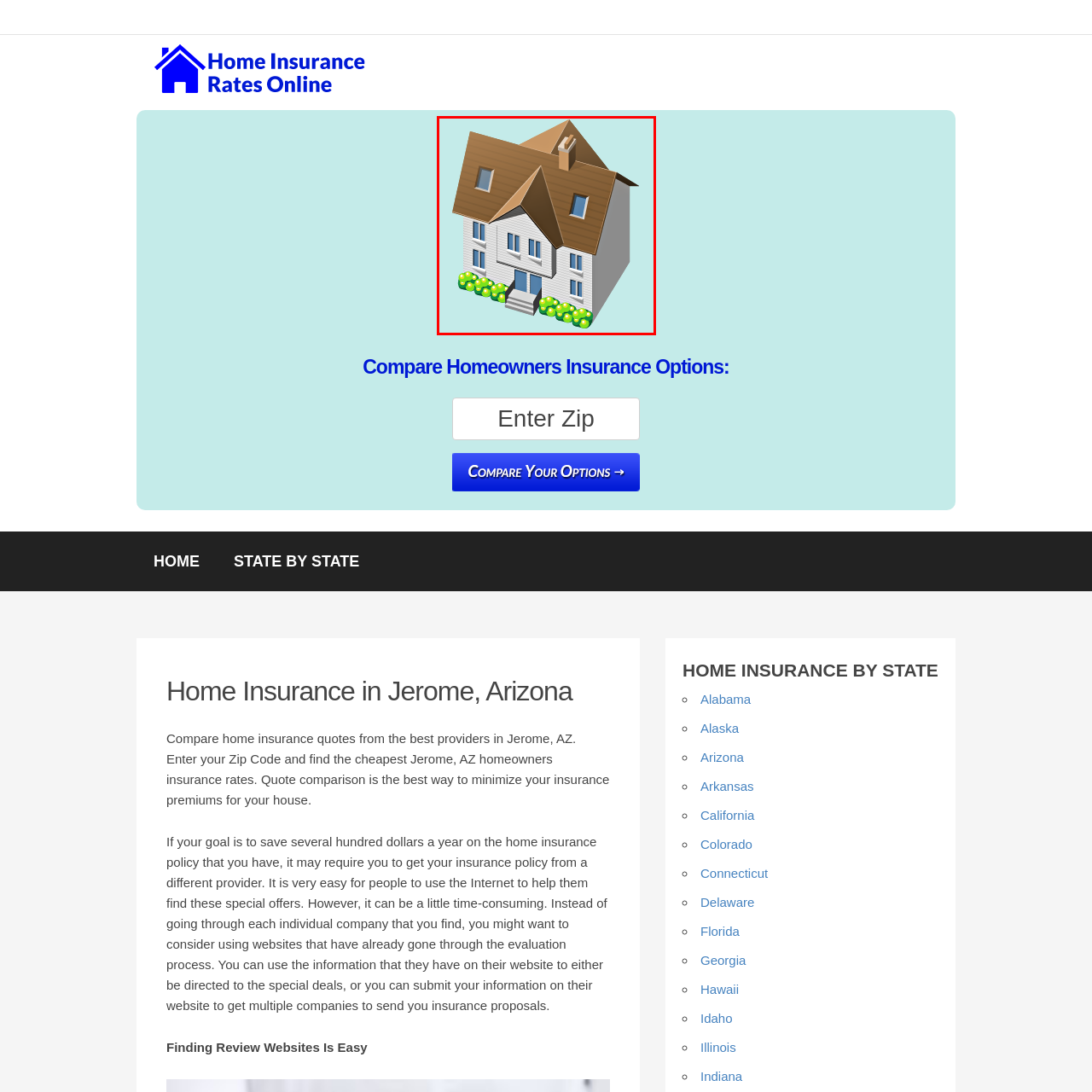Please look at the image highlighted by the red bounding box and provide a single word or phrase as an answer to this question:
How many stories does the house have?

Two